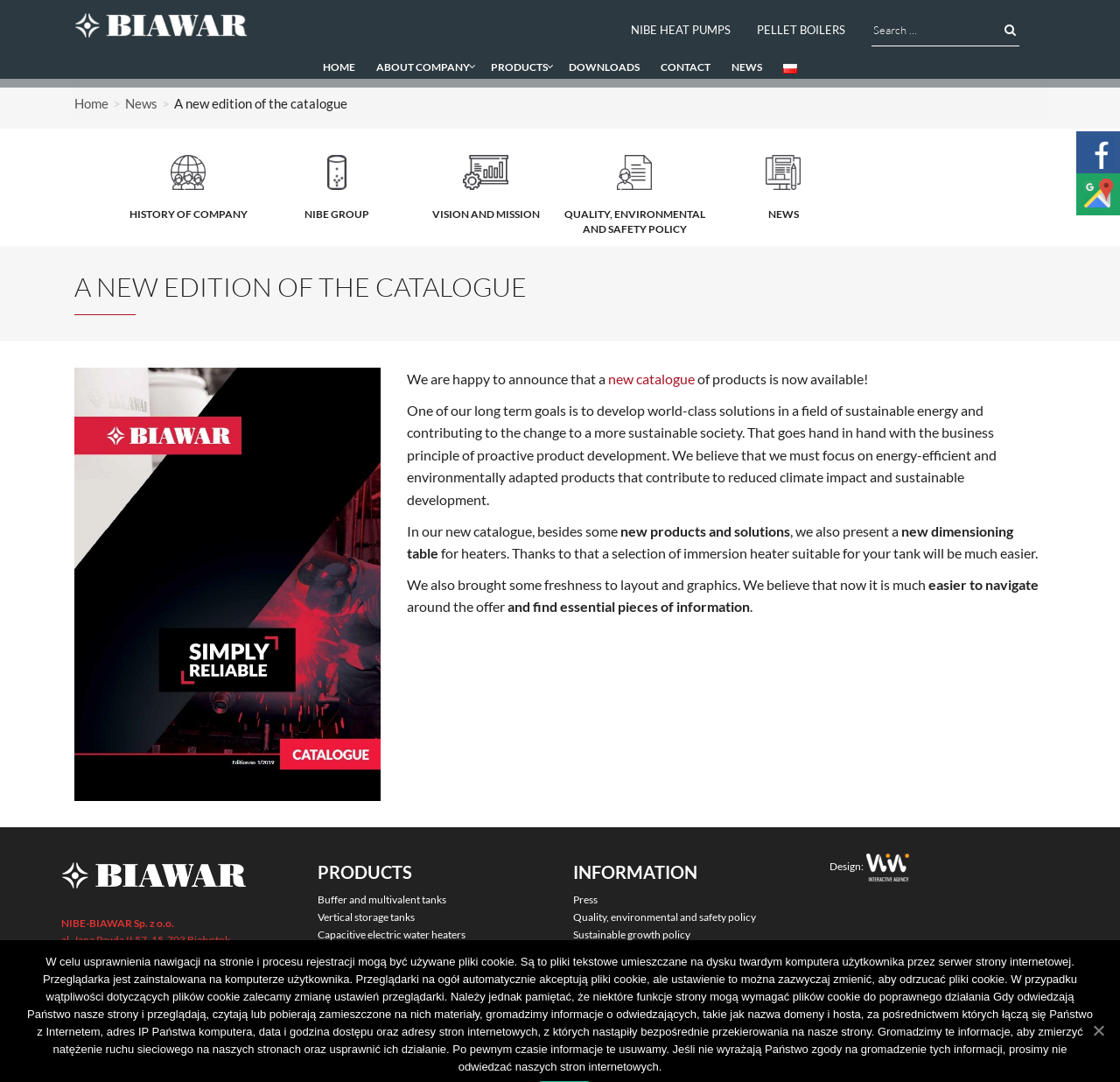Predict the bounding box of the UI element that fits this description: "Water Heaters BIAWAR www.biawar.com.pl".

[0.055, 0.902, 0.237, 0.914]